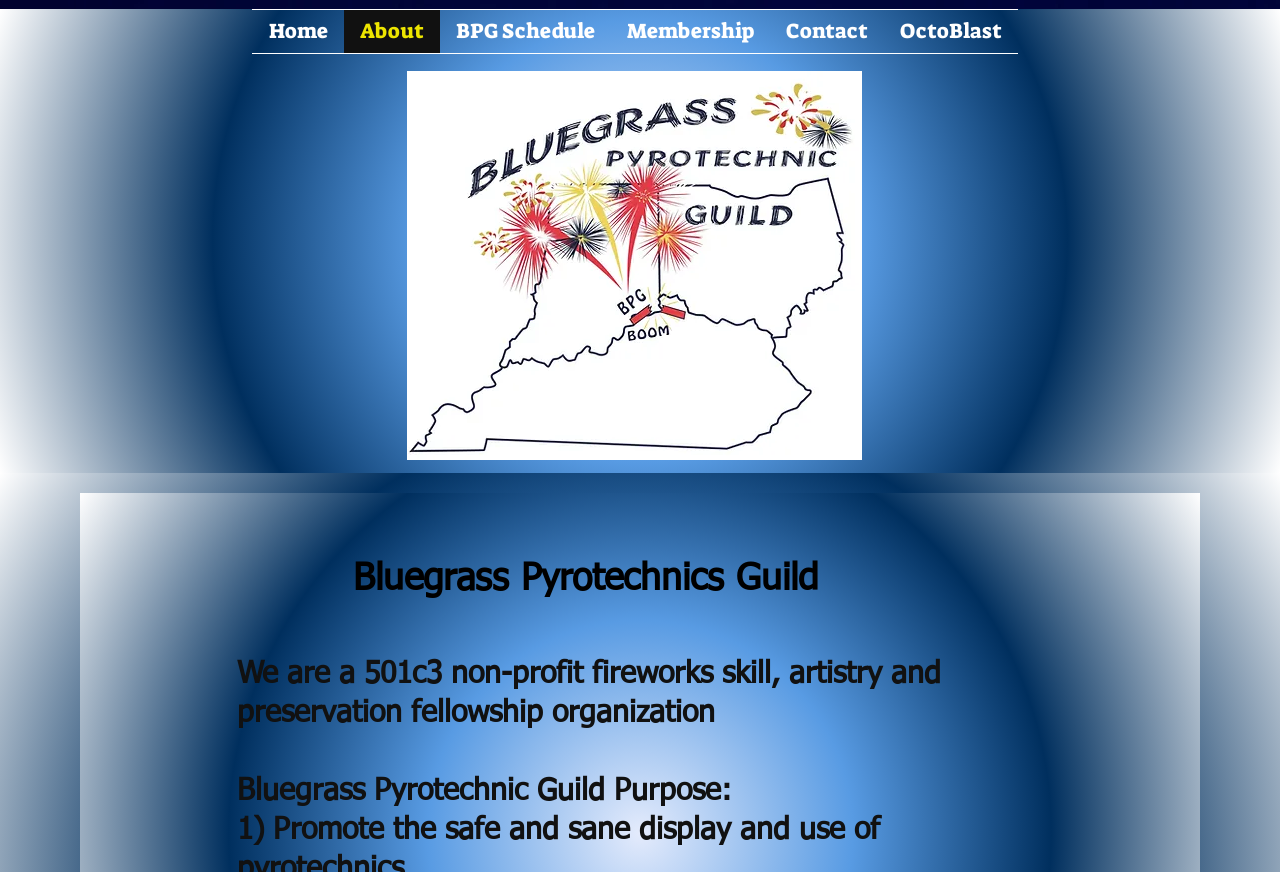Provide a short, one-word or phrase answer to the question below:
What is the logo above the heading?

Bluegrass Pyrotechnic Guild logo